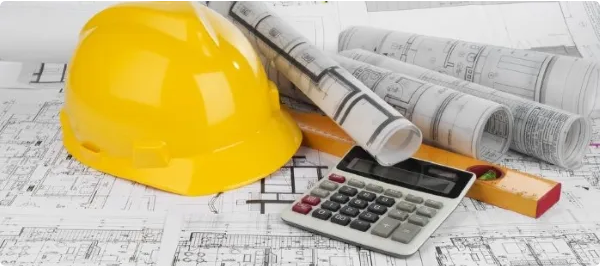What is placed on the blueprints?
Using the information presented in the image, please offer a detailed response to the question.

According to the caption, 'a calculator rests on the blueprints', which implies that the calculator is positioned on top of the blueprints.